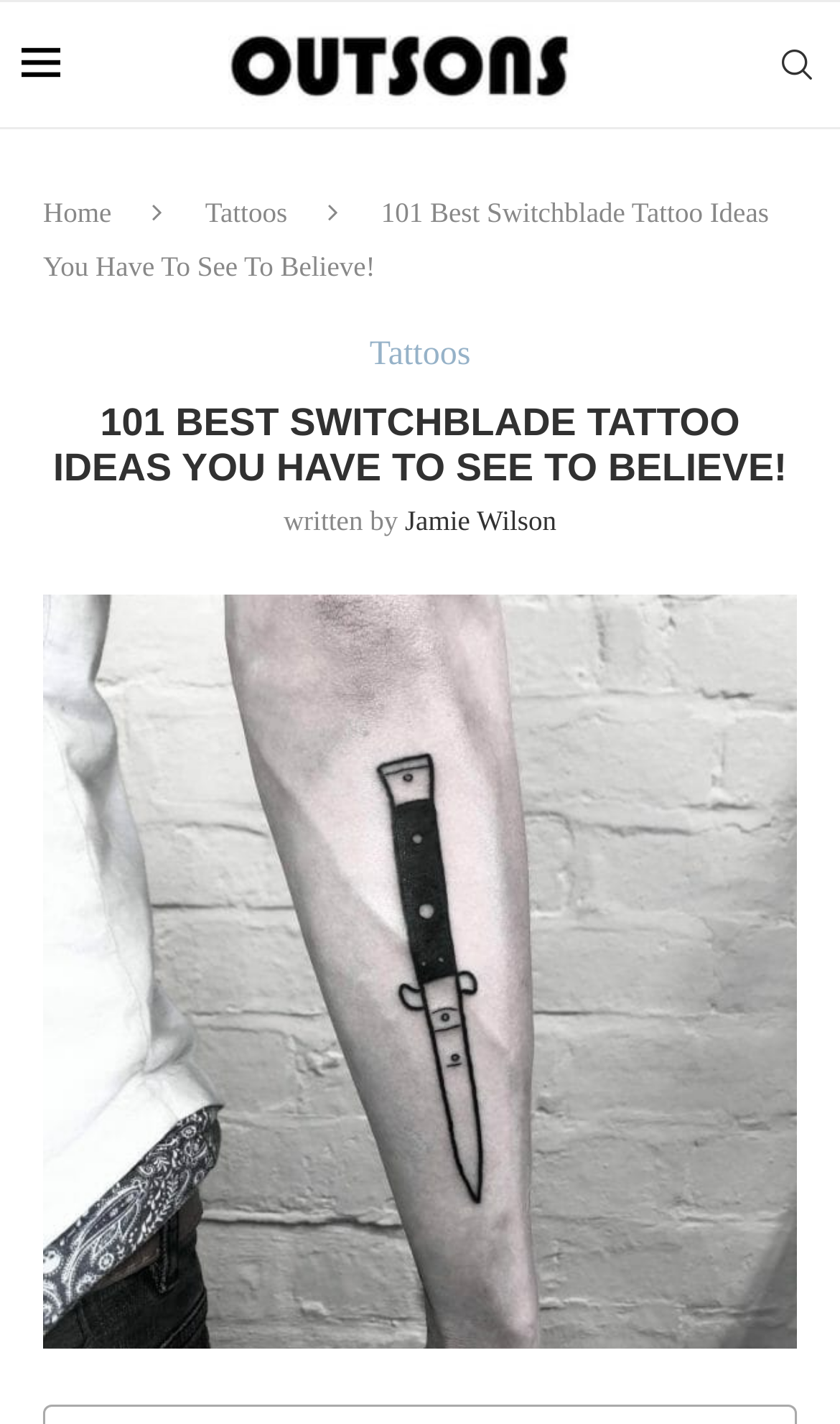Locate and provide the bounding box coordinates for the HTML element that matches this description: "Jamie Wilson".

[0.482, 0.353, 0.662, 0.376]